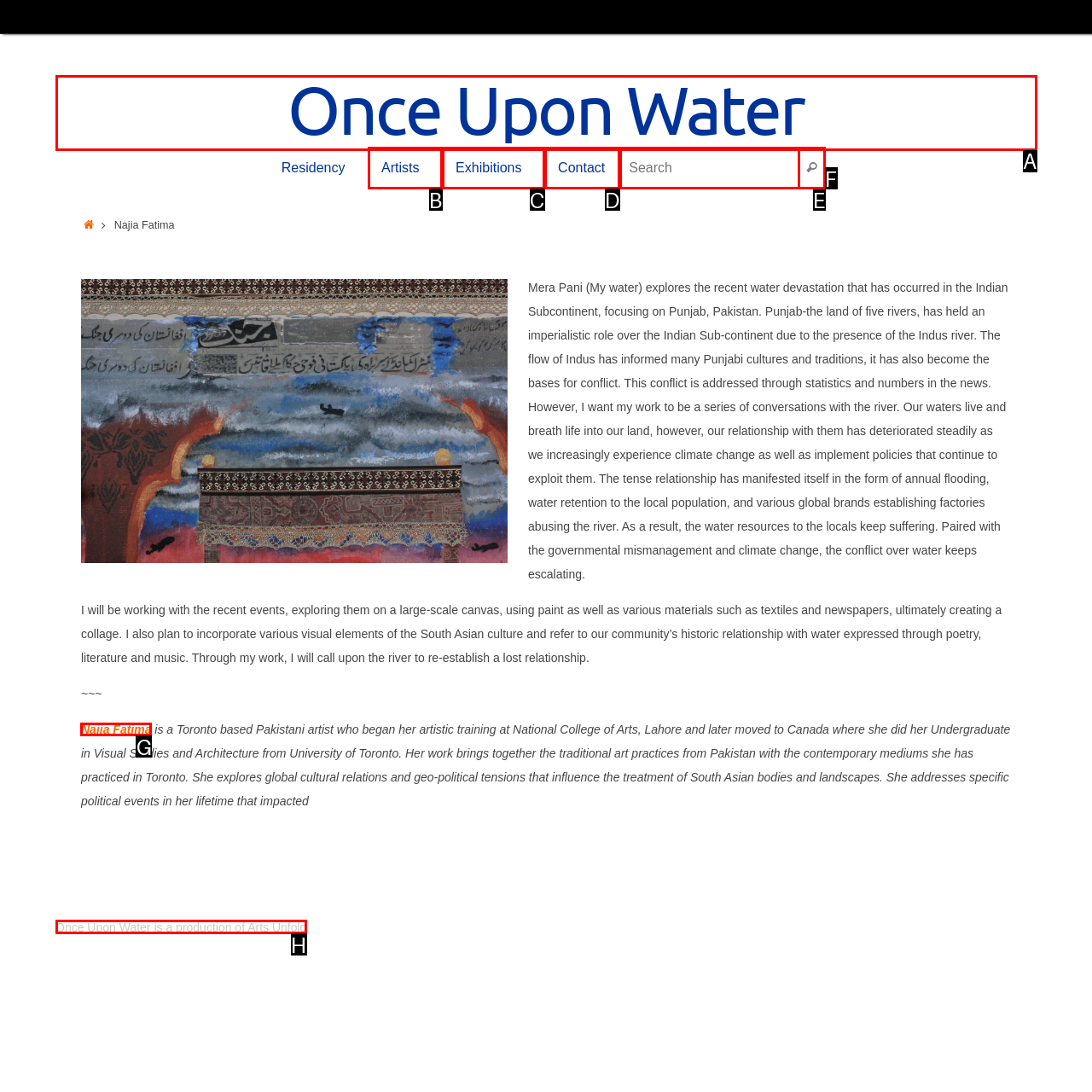Select the HTML element to finish the task: Learn more about the artist Reply with the letter of the correct option.

G